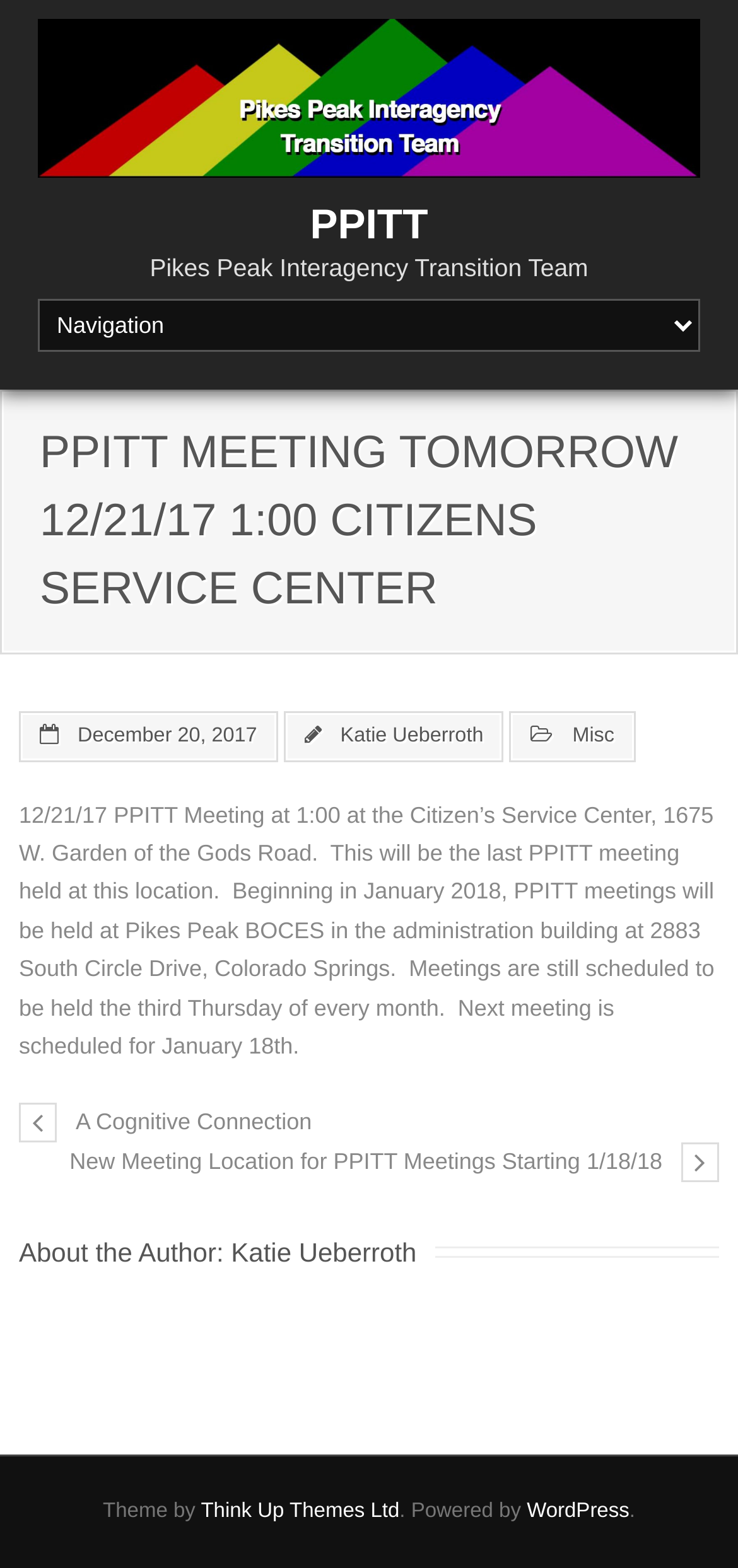Locate the bounding box coordinates of the clickable element to fulfill the following instruction: "Read about the new meeting location". Provide the coordinates as four float numbers between 0 and 1 in the format [left, top, right, bottom].

[0.094, 0.729, 0.974, 0.754]